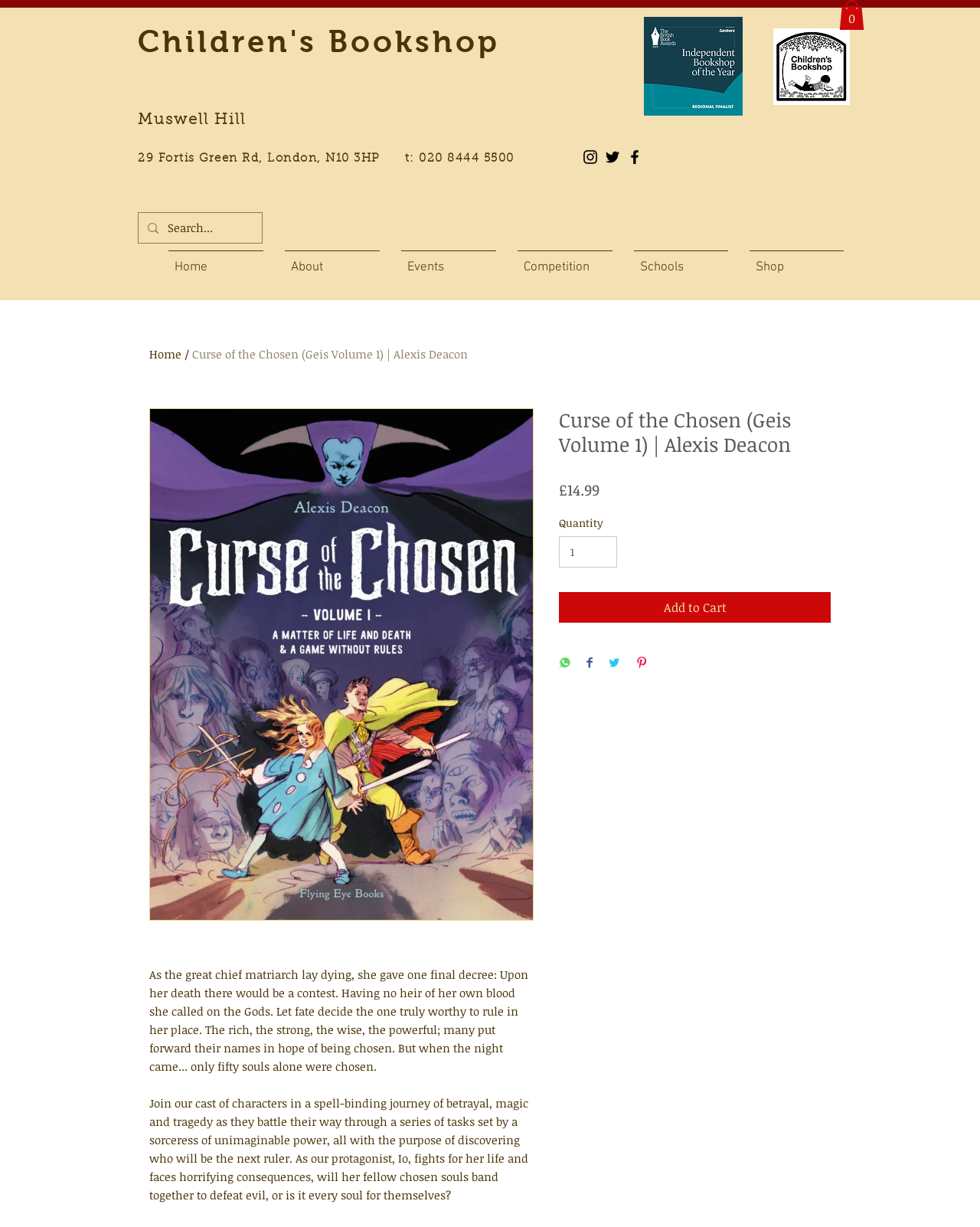Pinpoint the bounding box coordinates of the clickable element needed to complete the instruction: "Search for a book". The coordinates should be provided as four float numbers between 0 and 1: [left, top, right, bottom].

[0.141, 0.174, 0.267, 0.198]